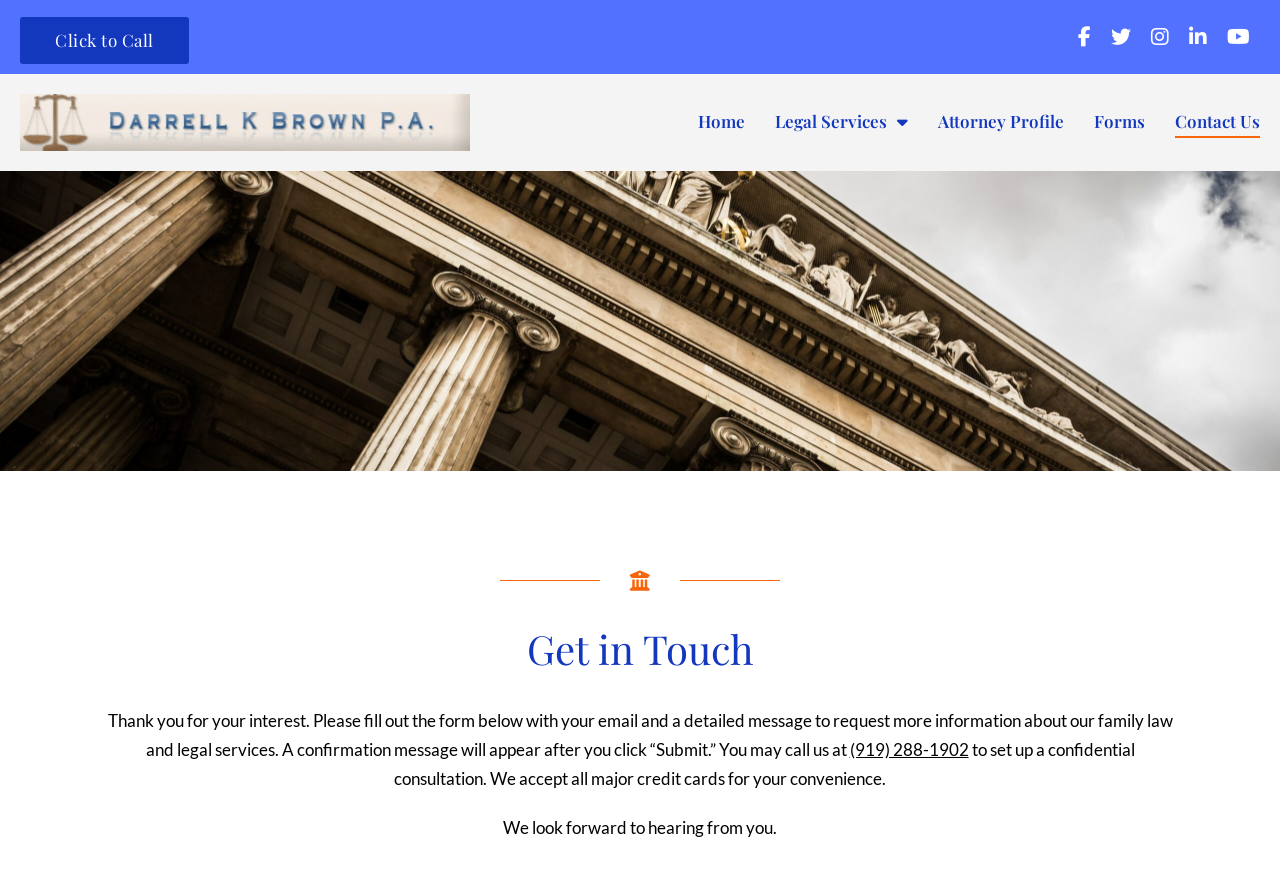Offer an extensive depiction of the webpage and its key elements.

The webpage is about the law firm Darrell K. Brown P.A. in Wayne County, NC, providing legal services to assist with cases. 

At the top left, there is a "Click to Call" link, followed by five social media links represented by icons. On the same line, to the right, there is a link to the law firm's name, accompanied by an image of the firm's logo. 

Below the top section, there is a navigation menu with links to "Home", "Legal Services", "Attorney Profile", "Forms", and "Contact Us". The "Legal Services" link has a sub-menu button next to it.

In the main content area, there is a section titled "Get in Touch" with a paragraph of text describing how to request more information about the firm's services. Below this text, there is a phone number link to call the firm, followed by another paragraph of text mentioning the acceptance of major credit cards and the firm's eagerness to hear from visitors.